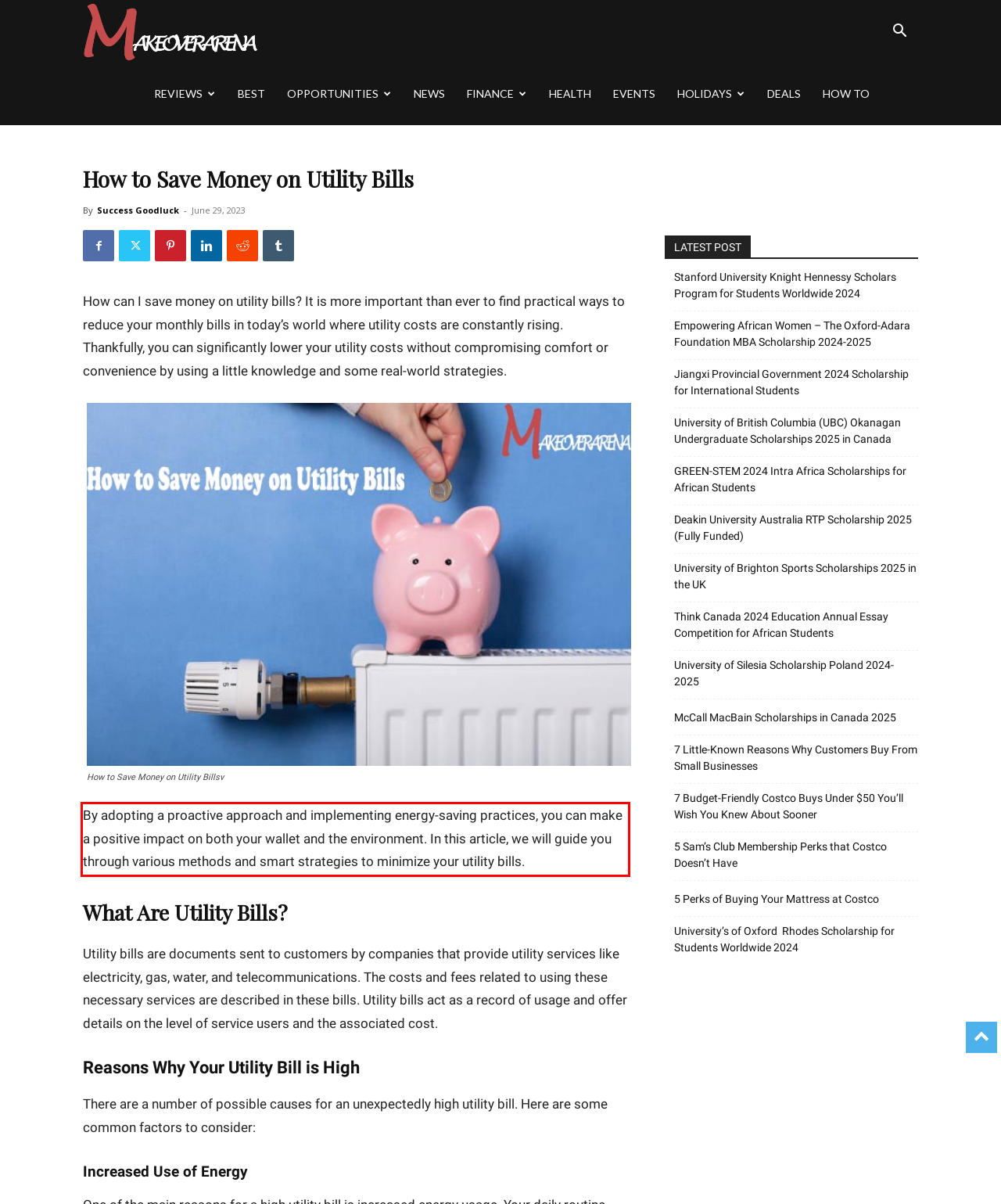Please examine the webpage screenshot and extract the text within the red bounding box using OCR.

By adopting a proactive approach and implementing energy-saving practices, you can make a positive impact on both your wallet and the environment. In this article, we will guide you through various methods and smart strategies to minimize your utility bills.